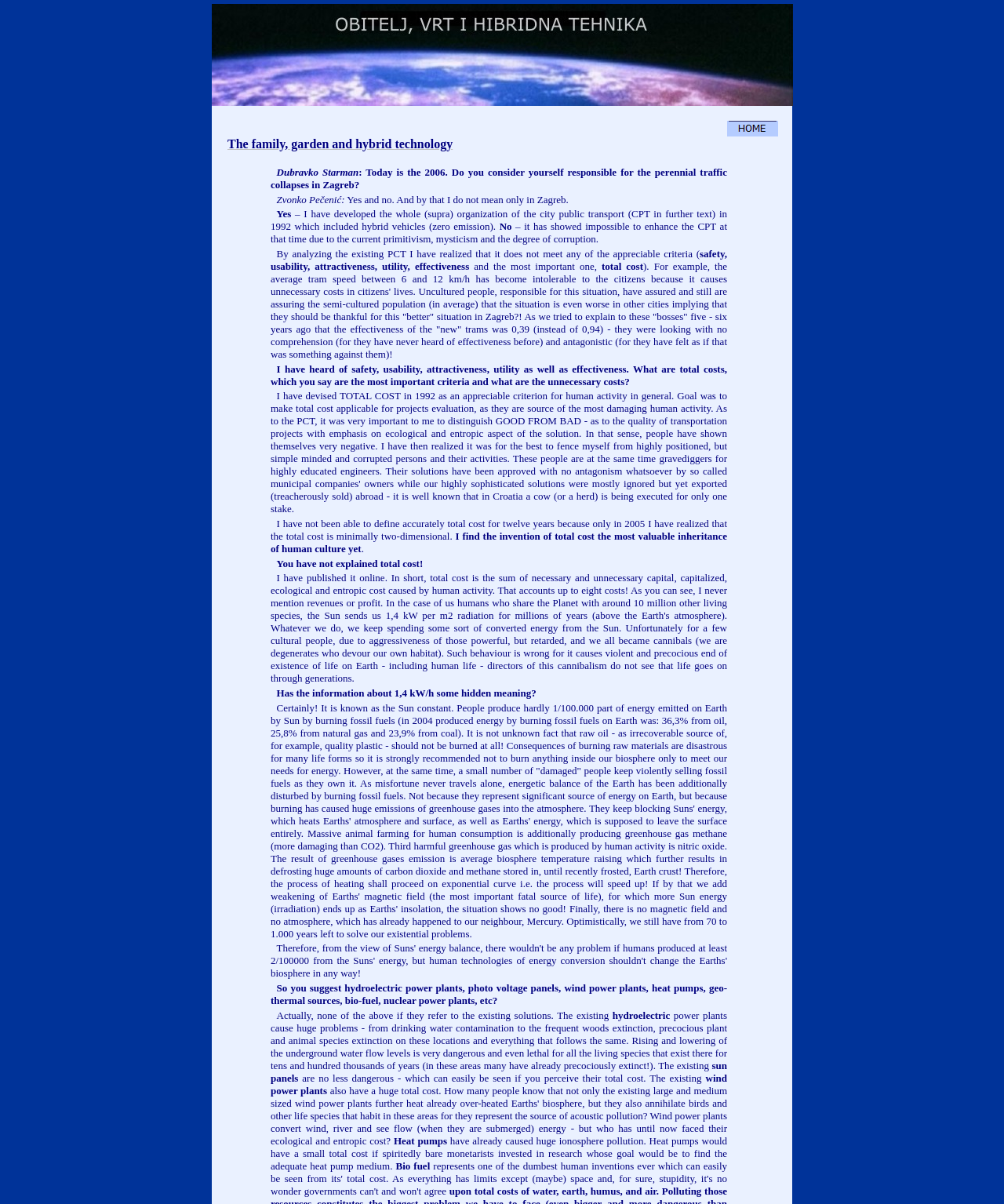What is the navigation option on the top right?
Please answer the question with a detailed and comprehensive explanation.

By analyzing the layout table rows and cells, I found that there is a navigation option on the top right with the text 'HOME' and an accompanying image.